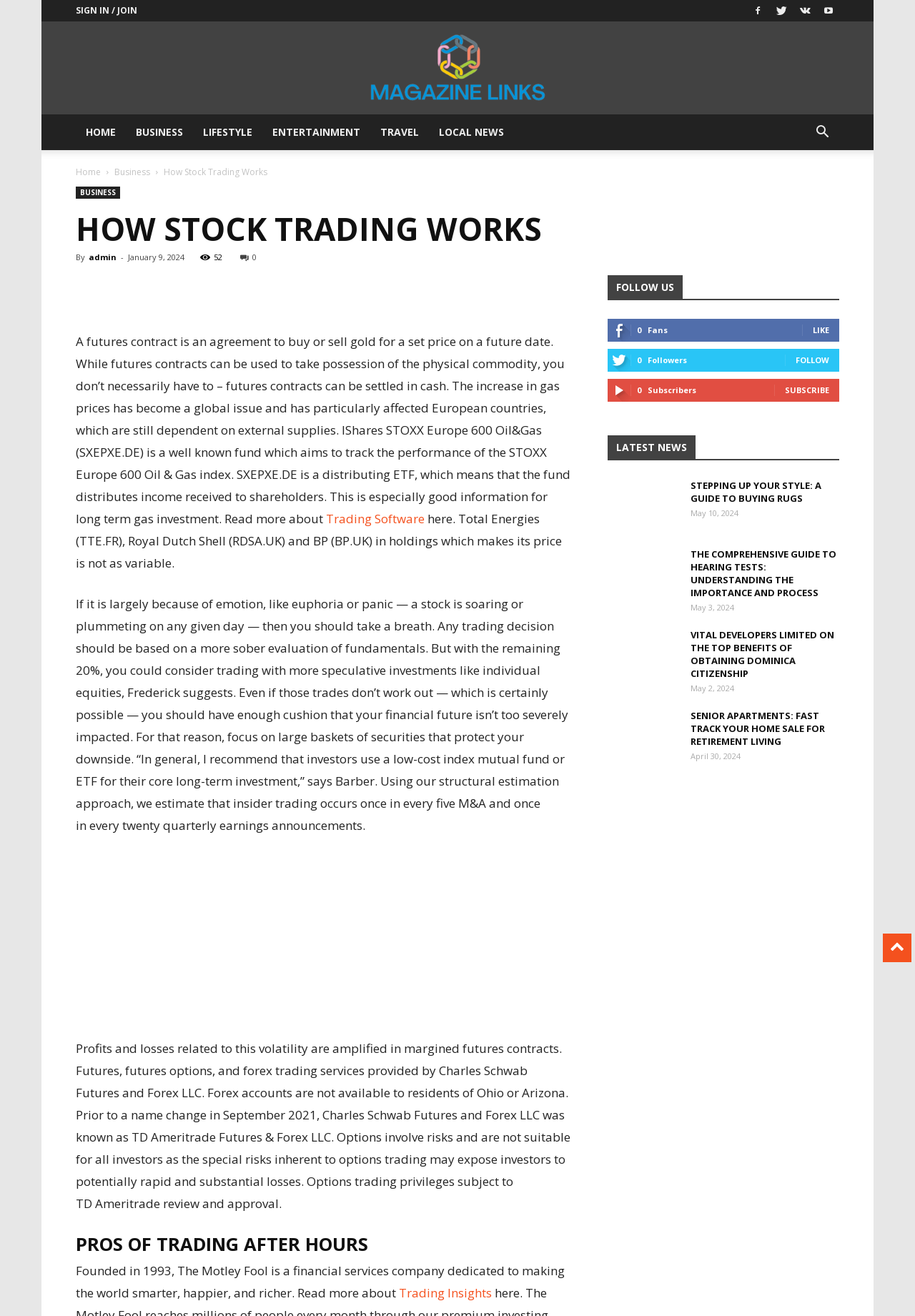Answer the question using only a single word or phrase: 
What is the name of the fund mentioned in the article?

iShares STOXX Europe 600 Oil&Gas